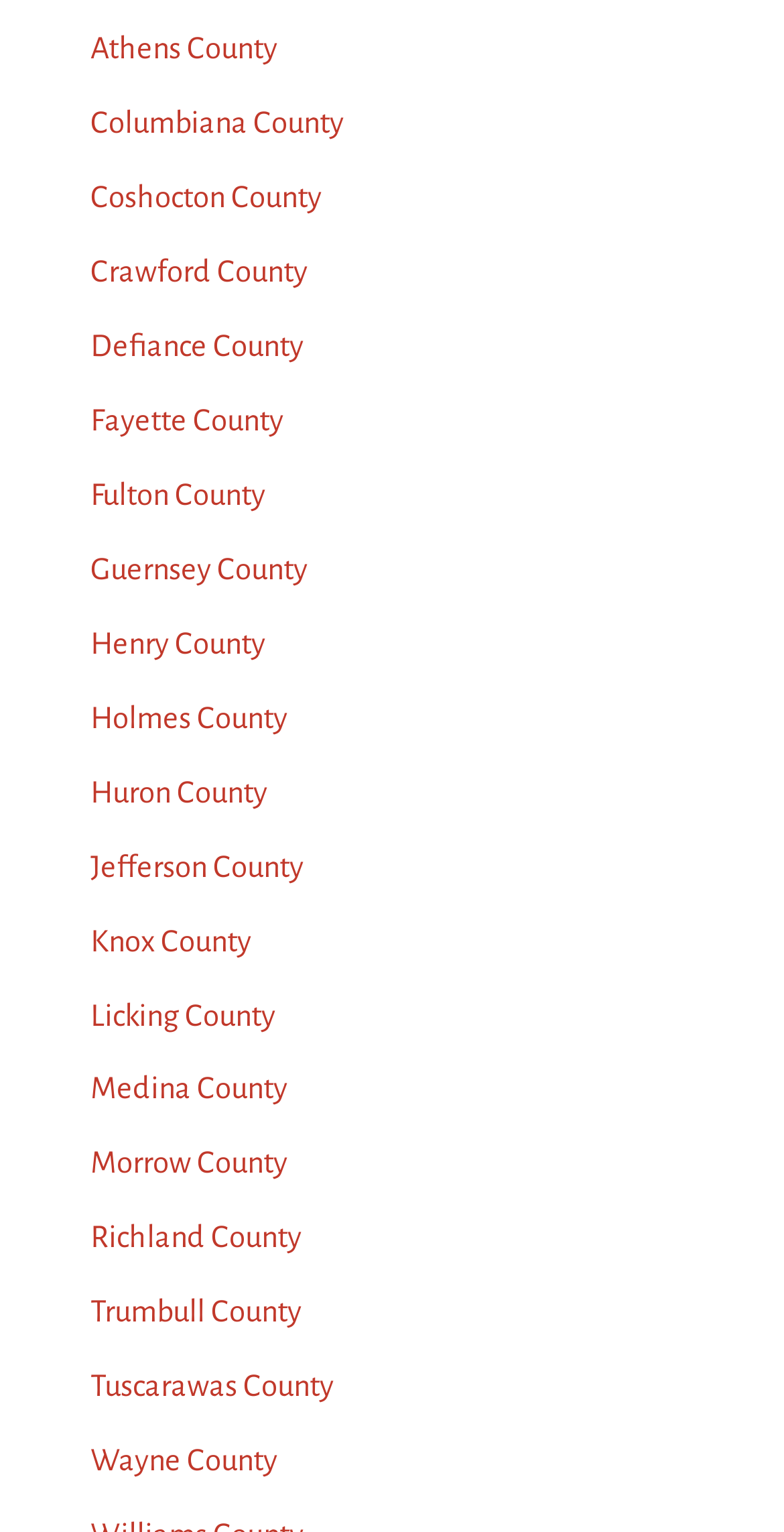Pinpoint the bounding box coordinates of the clickable element needed to complete the instruction: "Discover Crawford County". The coordinates should be provided as four float numbers between 0 and 1: [left, top, right, bottom].

[0.115, 0.167, 0.392, 0.188]